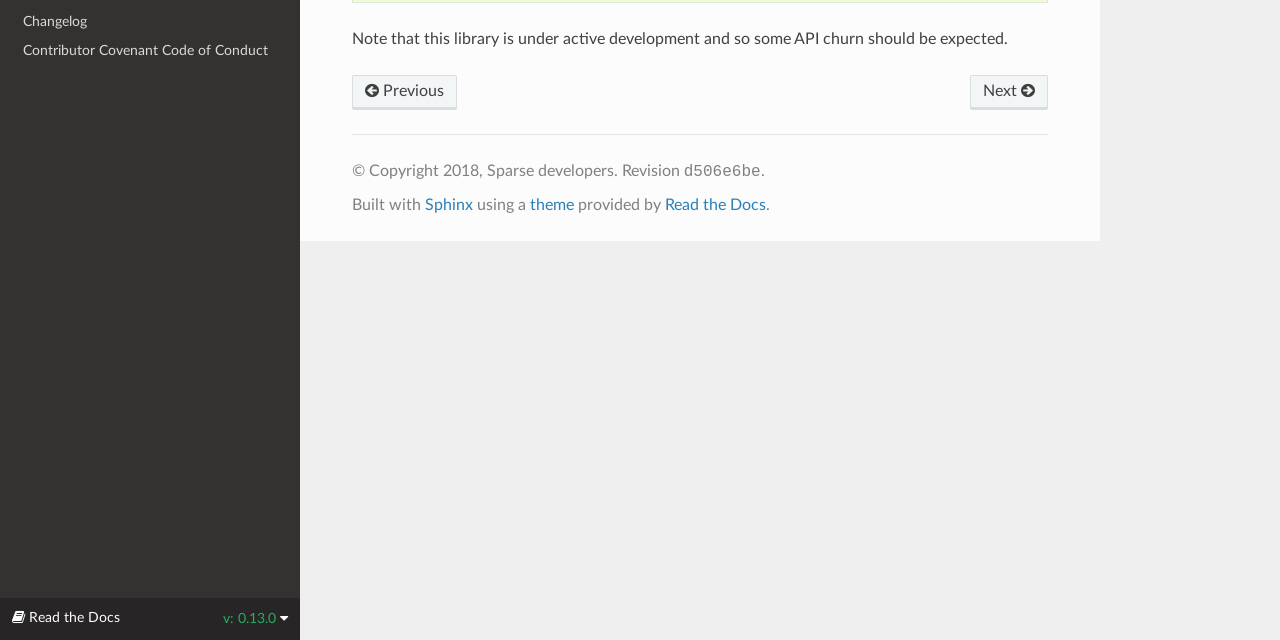Locate the bounding box of the UI element described by: "Contributor Covenant Code of Conduct" in the given webpage screenshot.

[0.0, 0.057, 0.234, 0.103]